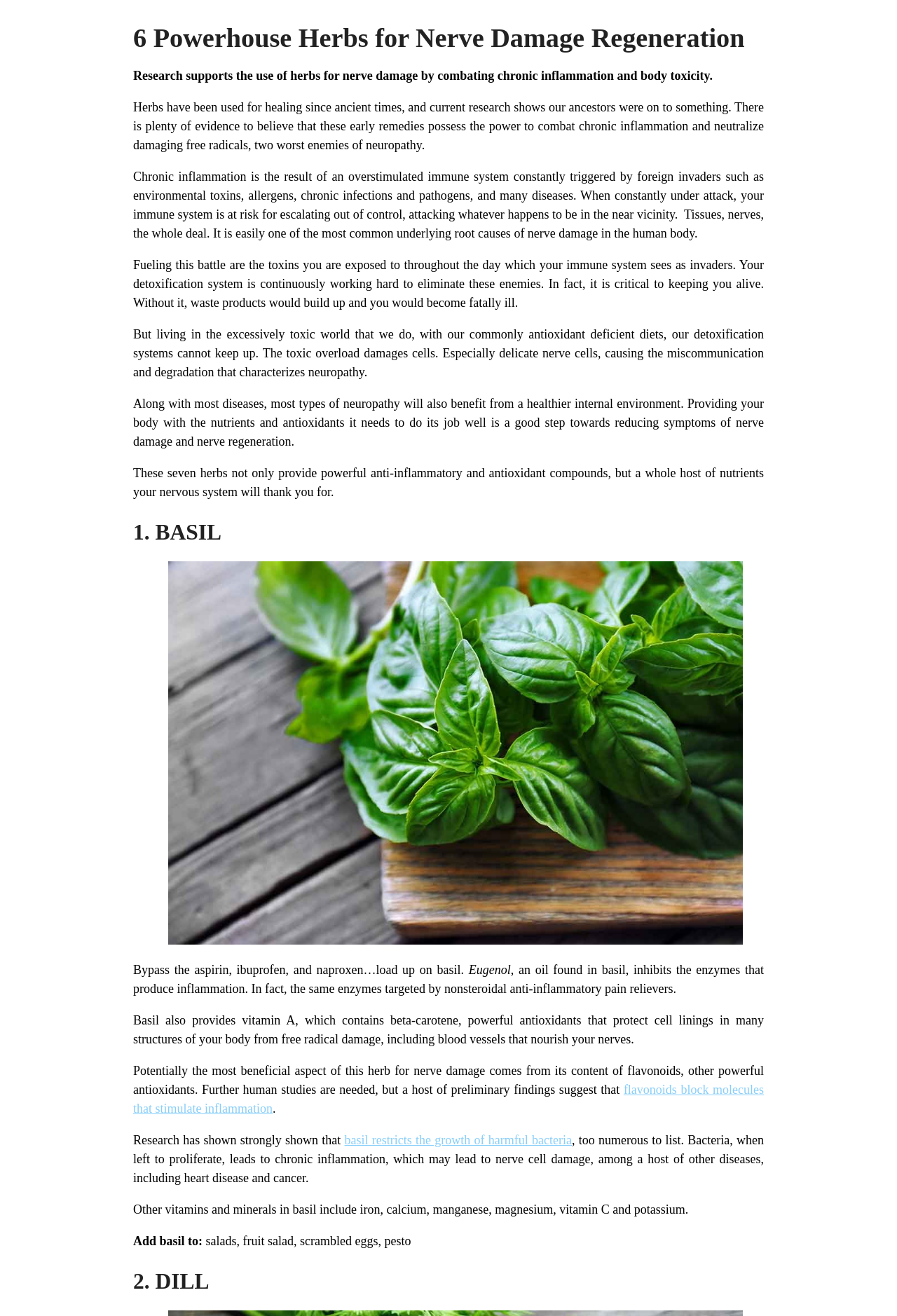Provide a comprehensive caption for the webpage.

The webpage is about the use of herbs for nerve damage regeneration, specifically highlighting six powerhouse herbs. At the top of the page, there is a heading that reads "6 Powerhouse Herbs for Nerve Damage Regeneration". Below this heading, there is a brief introduction to the topic, explaining how herbs have been used for healing since ancient times and how they can combat chronic inflammation and neutralize damaging free radicals.

The introduction is followed by a series of paragraphs that discuss the importance of reducing chronic inflammation and toxins in the body, which can damage nerve cells and lead to neuropathy. The text explains how a healthier internal environment can benefit people with neuropathy and how providing the body with necessary nutrients and antioxidants can reduce symptoms of nerve damage.

The main content of the page is divided into sections, each focusing on a specific herb. The first herb discussed is basil, which is presented with a heading "1. BASIL" and an accompanying image of the herb. The text explains the benefits of basil, including its anti-inflammatory and antioxidant properties, and how it can inhibit enzymes that produce inflammation. Additionally, basil is shown to provide vitamin A and flavonoids, which can protect cell linings from free radical damage.

The section on basil also includes links to further research on the topic, as well as suggestions on how to incorporate basil into one's diet. The page then moves on to discuss the second herb, dill, with a heading "2. DILL" and likely more information about its benefits and uses.

Throughout the page, there are a total of 6 headings, 14 static text elements, 1 figure, 1 image, and 2 links. The text is organized in a clear and readable manner, with each section focusing on a specific topic or herb. The use of headings and images helps to break up the content and make it easier to navigate.